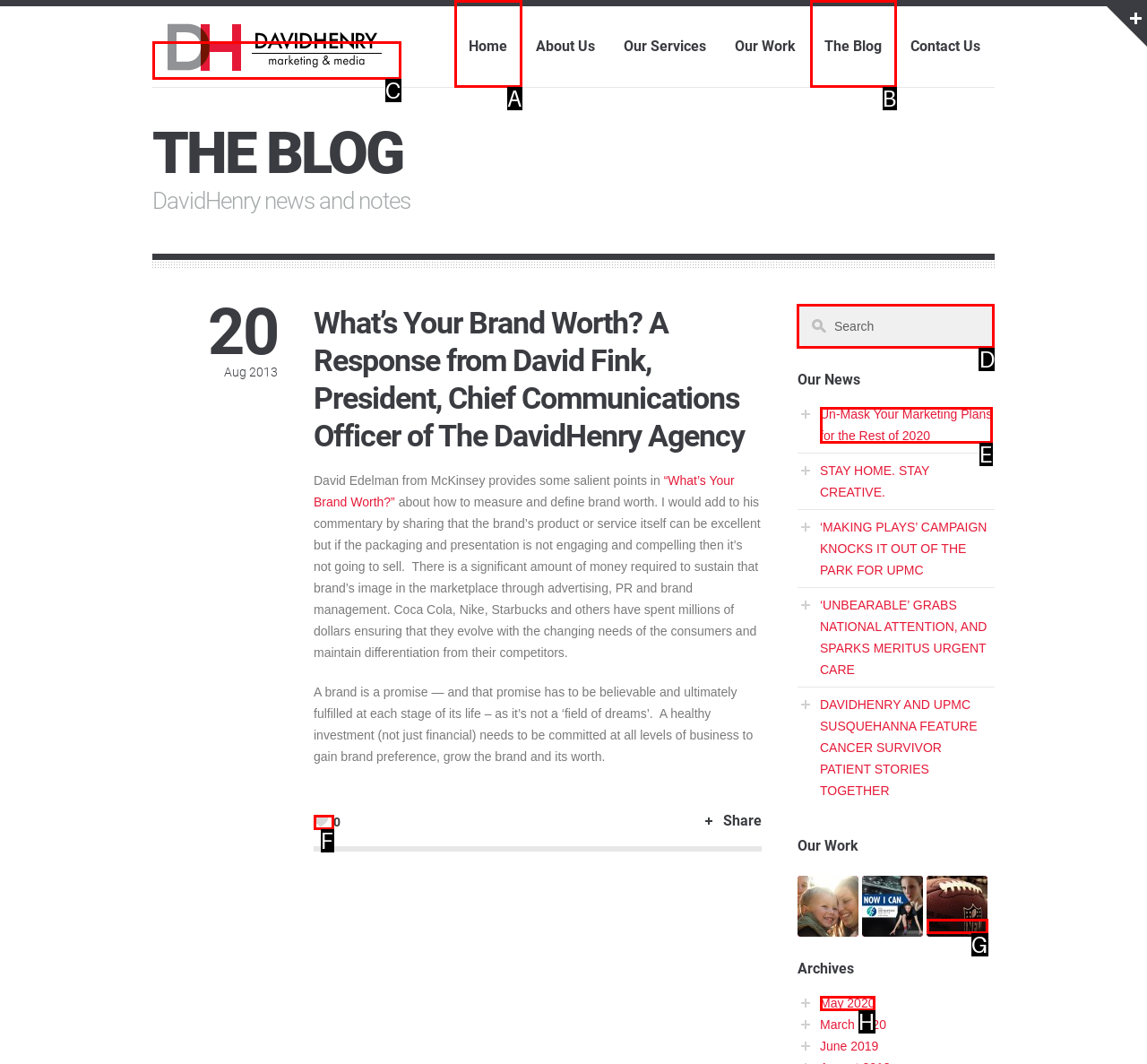Tell me the letter of the correct UI element to click for this instruction: Search for something. Answer with the letter only.

D